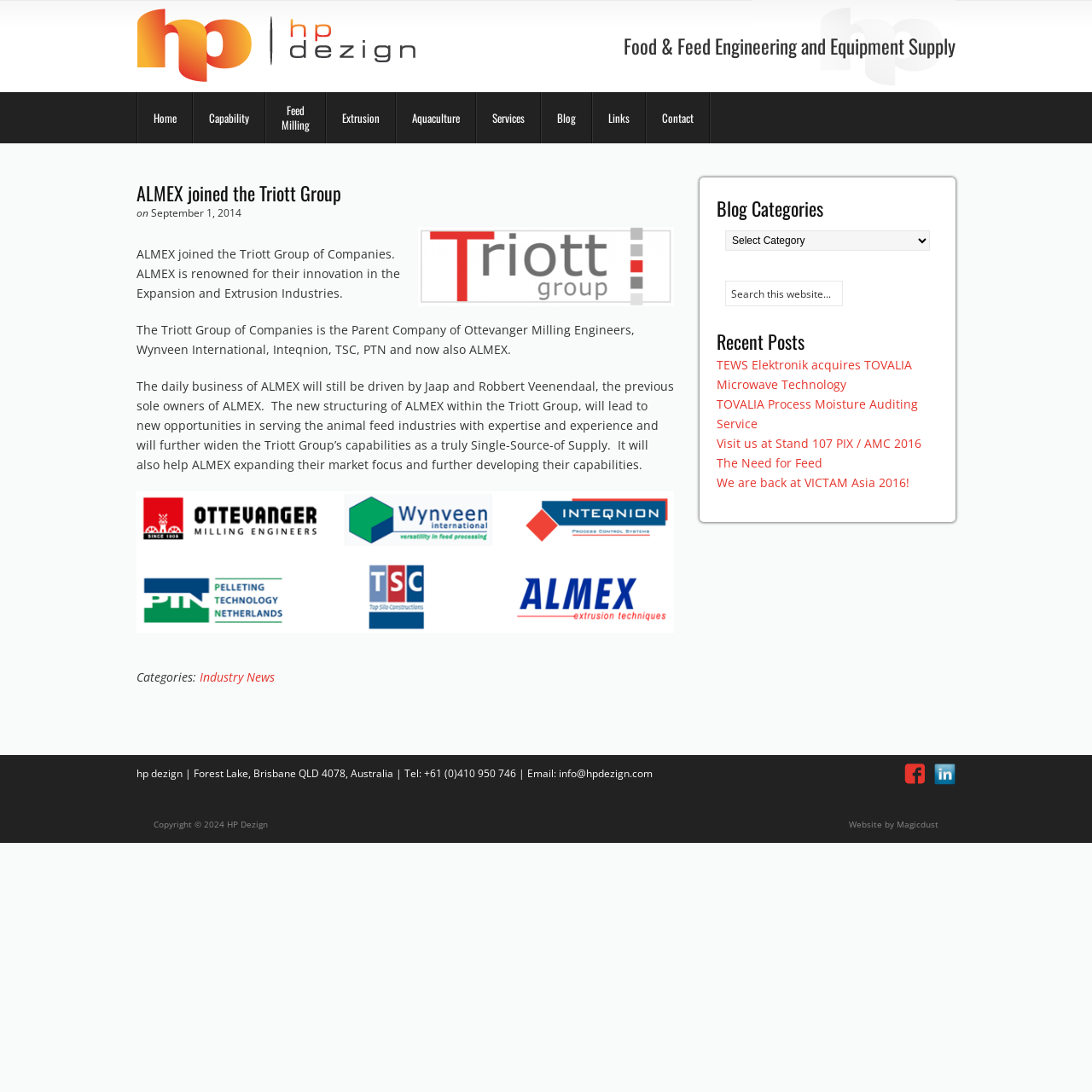What is the name of the company that joined Triott Group?
Use the information from the image to give a detailed answer to the question.

The answer can be found in the main article section of the webpage, where it is stated that 'ALMEX joined the Triott Group of Companies.'